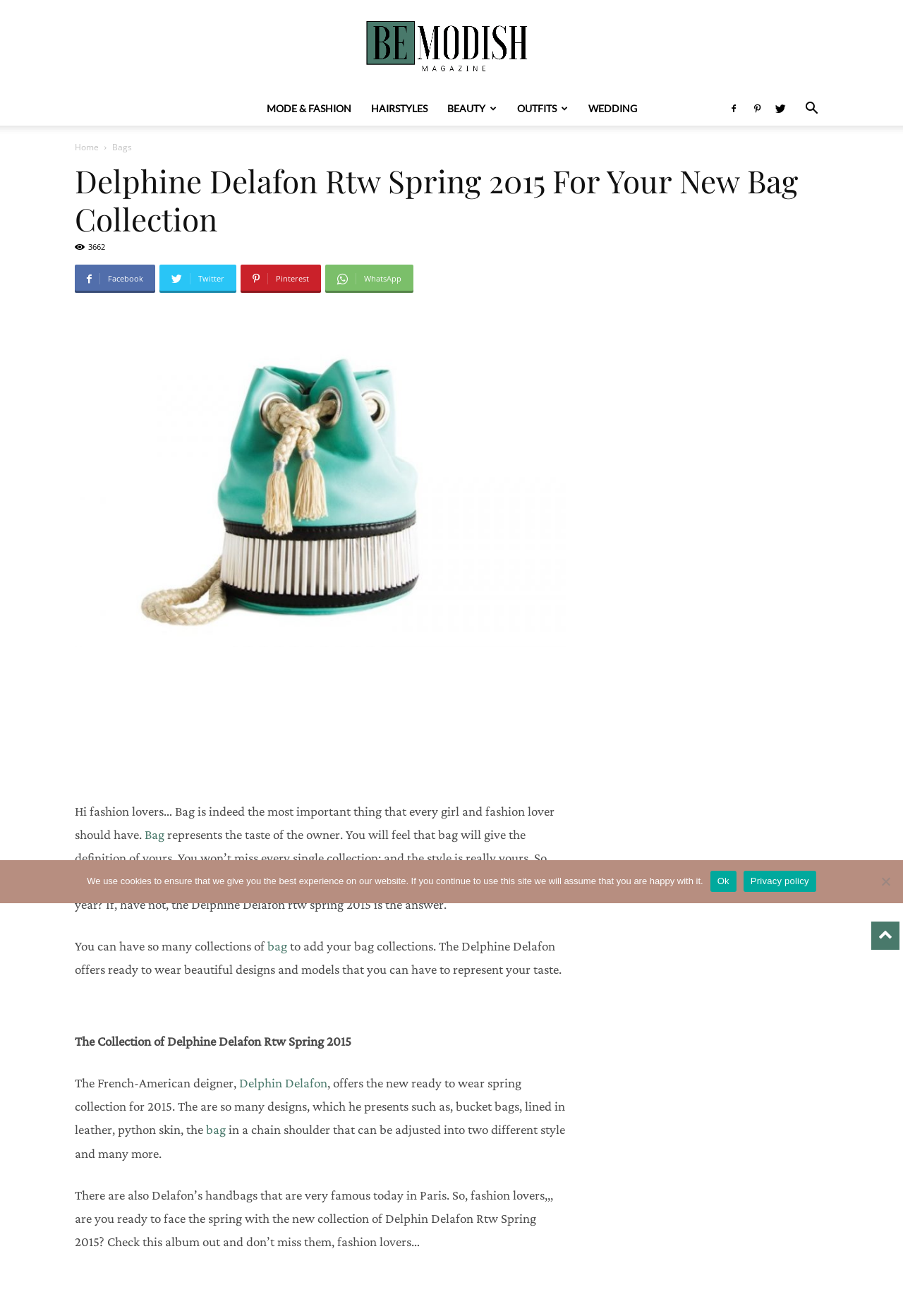Answer the question below in one word or phrase:
What is the brand of the bags presented?

Delphine Delafon